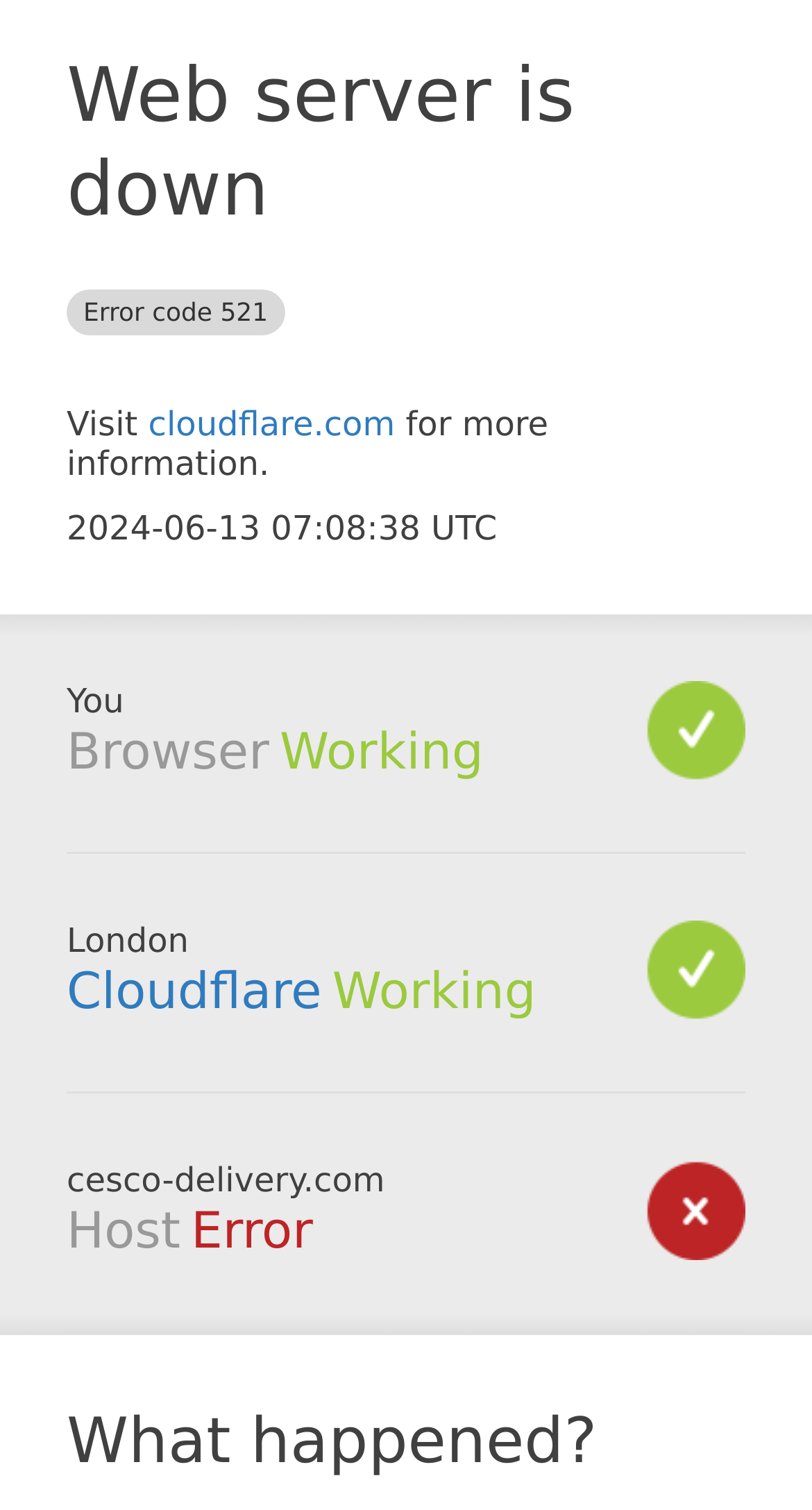Please reply to the following question with a single word or a short phrase:
What is the URL of the website?

cesco-delivery.com